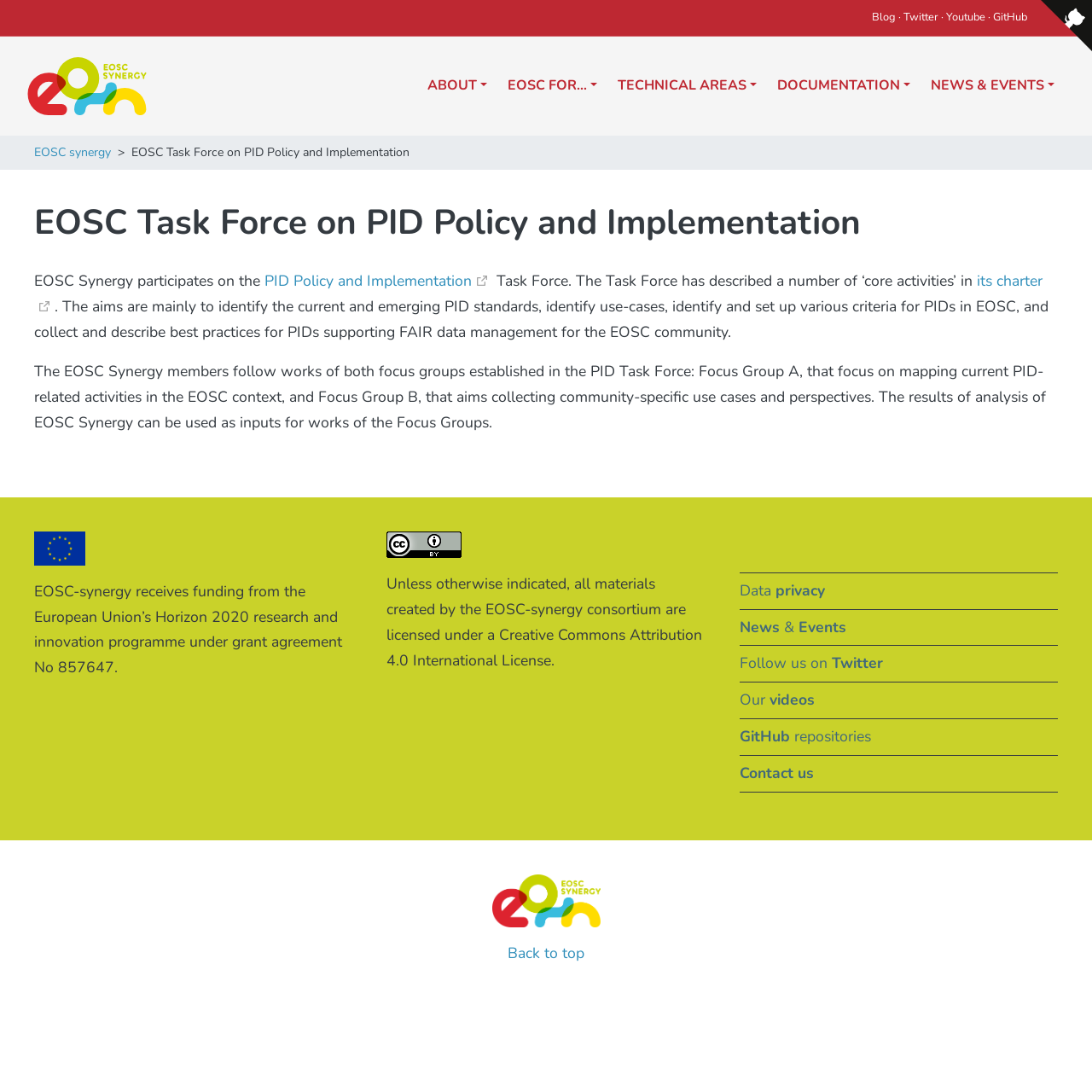Please identify the bounding box coordinates of the element that needs to be clicked to execute the following command: "Click on the 'ABOUT' menu". Provide the bounding box using four float numbers between 0 and 1, formatted as [left, top, right, bottom].

[0.382, 0.062, 0.455, 0.096]